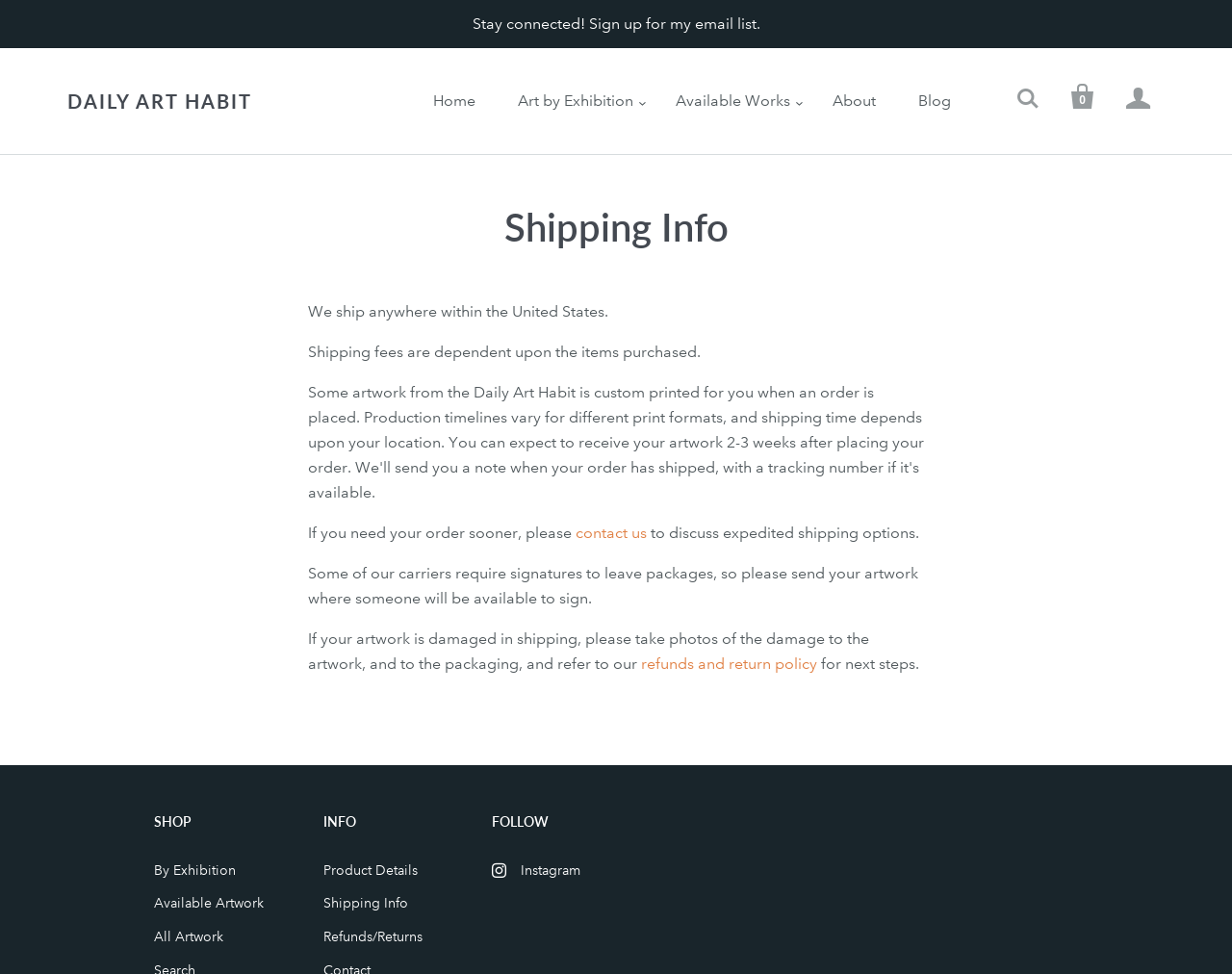Write an extensive caption that covers every aspect of the webpage.

The webpage is about the Daily Art Habit, an online art platform. At the top, there is a heading "DAILY ART HABIT" with a link to the same. Next to it, there is a search bar where users can enter search terms. Below the search bar, there are several links to different sections of the website, including "Home", "Art by Exhibition", "Available Works", "About", and "Blog".

On the right side of the top section, there are three icons with links to unknown destinations. Below the top section, there is a main content area with a heading "Shipping Info". This section provides information about the website's shipping policies, including that they ship anywhere within the United States and that shipping fees depend on the items purchased. There are also details about expedited shipping options, signature requirements, and what to do in case of damaged artwork.

Below the shipping information, there are three sections with headings "SHOP", "INFO", and "FOLLOW". The "SHOP" section has links to different categories of artwork, including "By Exhibition", "Available Artwork", and "All Artwork". The "INFO" section has links to pages with more information about products, shipping, and refunds/returns. The "FOLLOW" section has a link to the website's Instagram page.